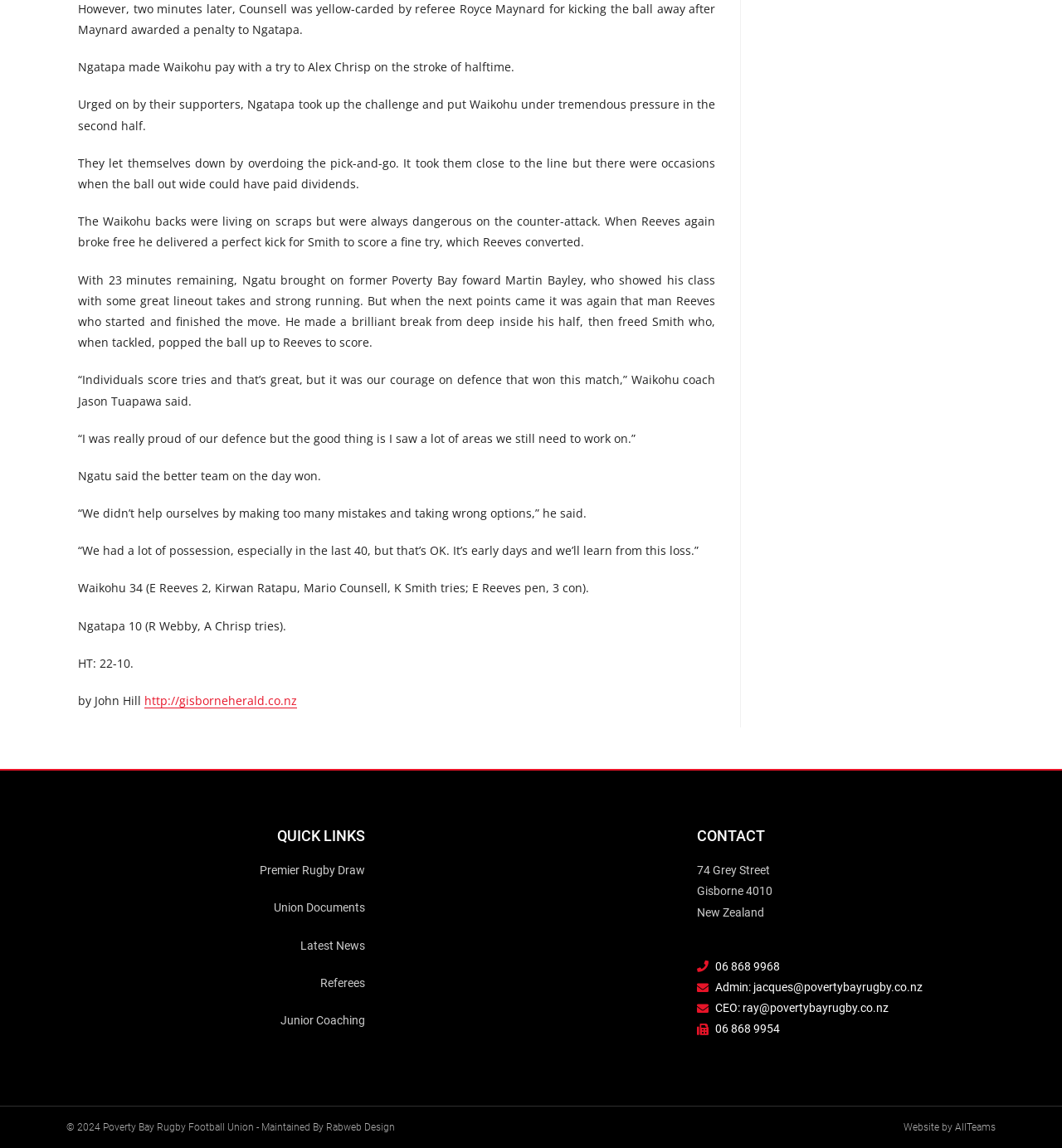What is the address of Poverty Bay Rugby Football Union?
Answer the question using a single word or phrase, according to the image.

74 Grey Street, Gisborne 4010, New Zealand